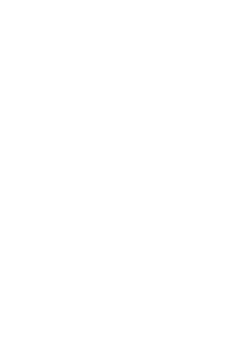What is the central element in the graphic?
Please use the visual content to give a single word or phrase answer.

A stylized package